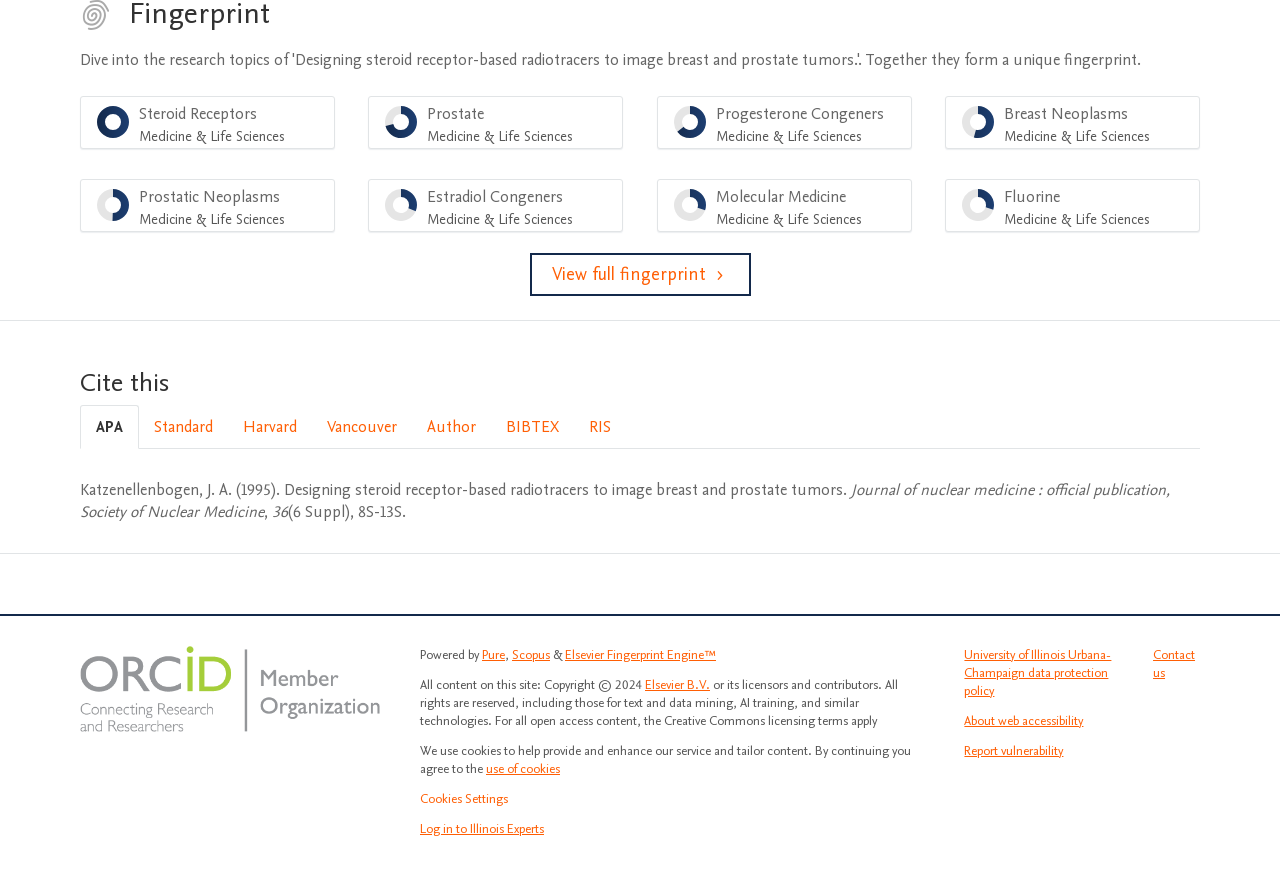What is the name of the university?
Provide a one-word or short-phrase answer based on the image.

University of Illinois Urbana-Champaign